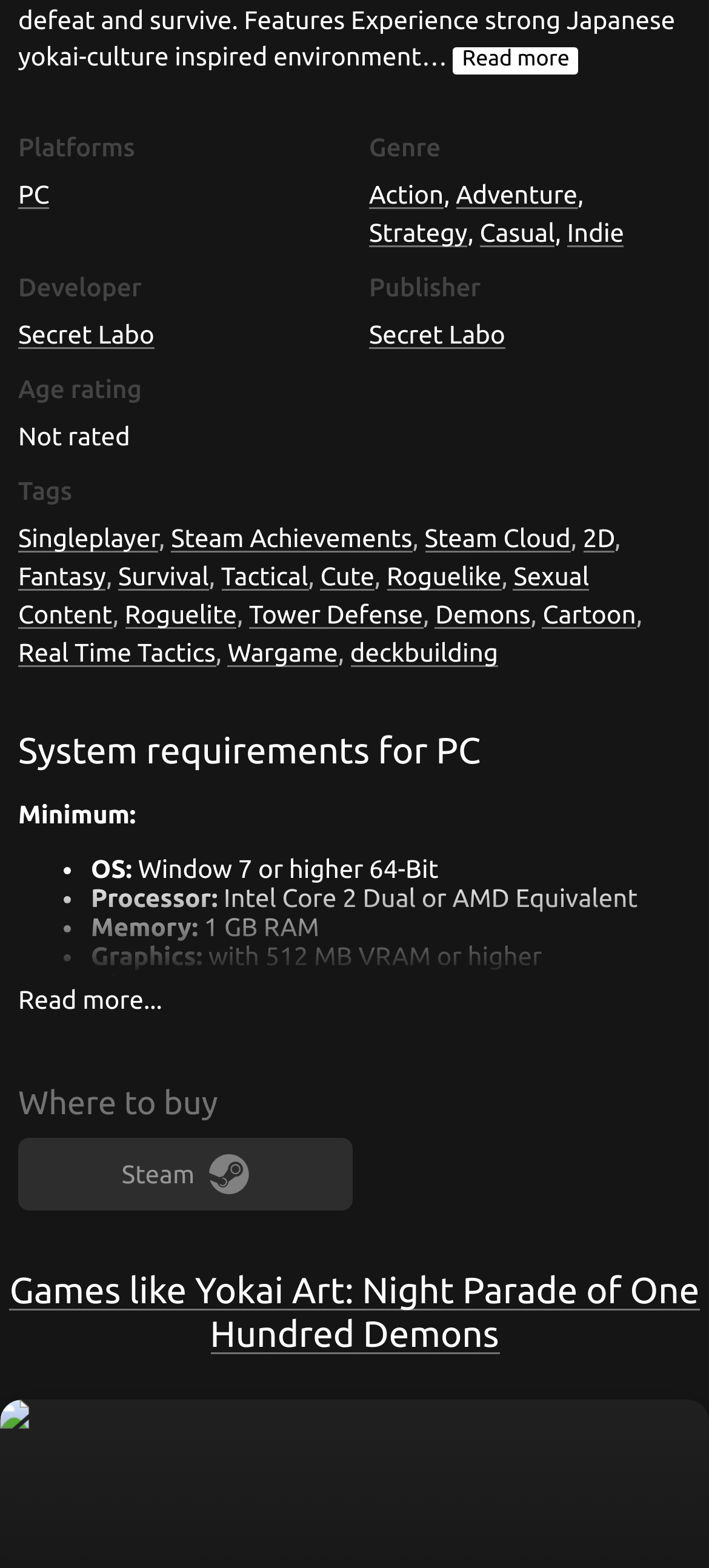Respond with a single word or phrase to the following question: What is the genre of the game?

Action, Adventure, Strategy